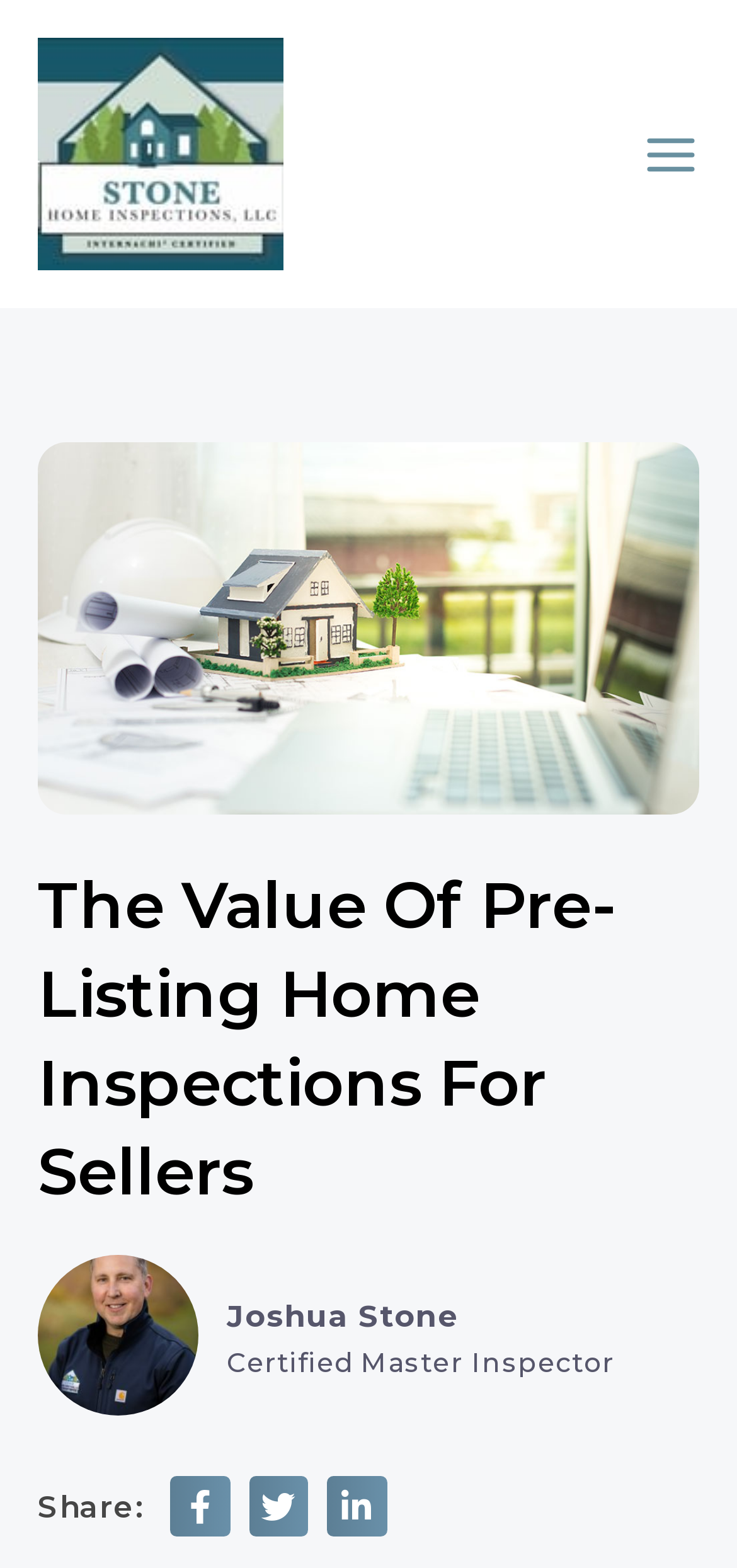What is the name of the certified master inspector?
Kindly answer the question with as much detail as you can.

I found the answer by looking at the image and the heading below it, which has the text 'Joshua Stone'. Additionally, there is a StaticText element below the heading that says 'Certified Master Inspector', which confirms that Joshua Stone is the certified master inspector.